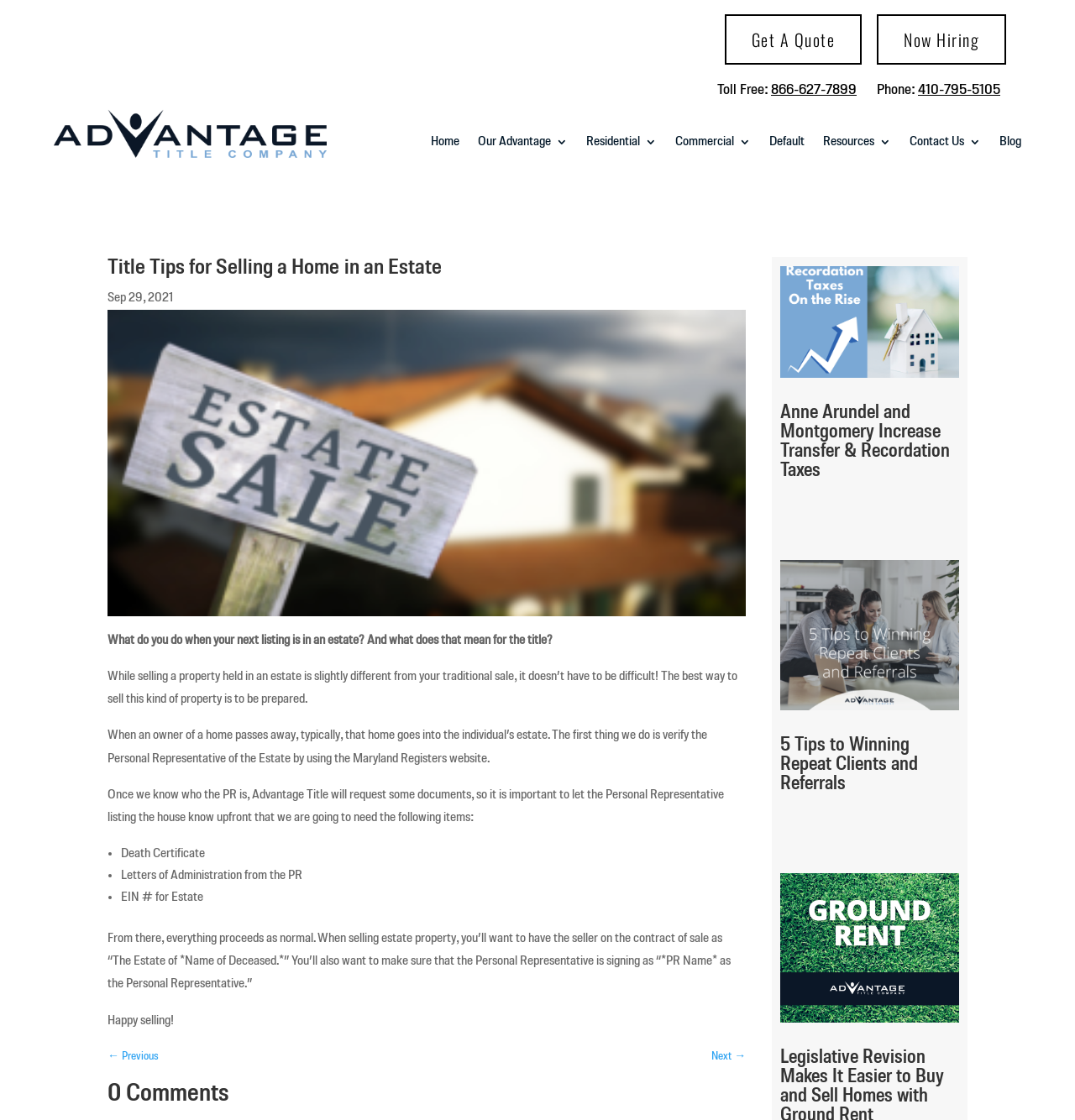Locate the bounding box of the UI element with the following description: "Blog".

[0.93, 0.121, 0.95, 0.138]